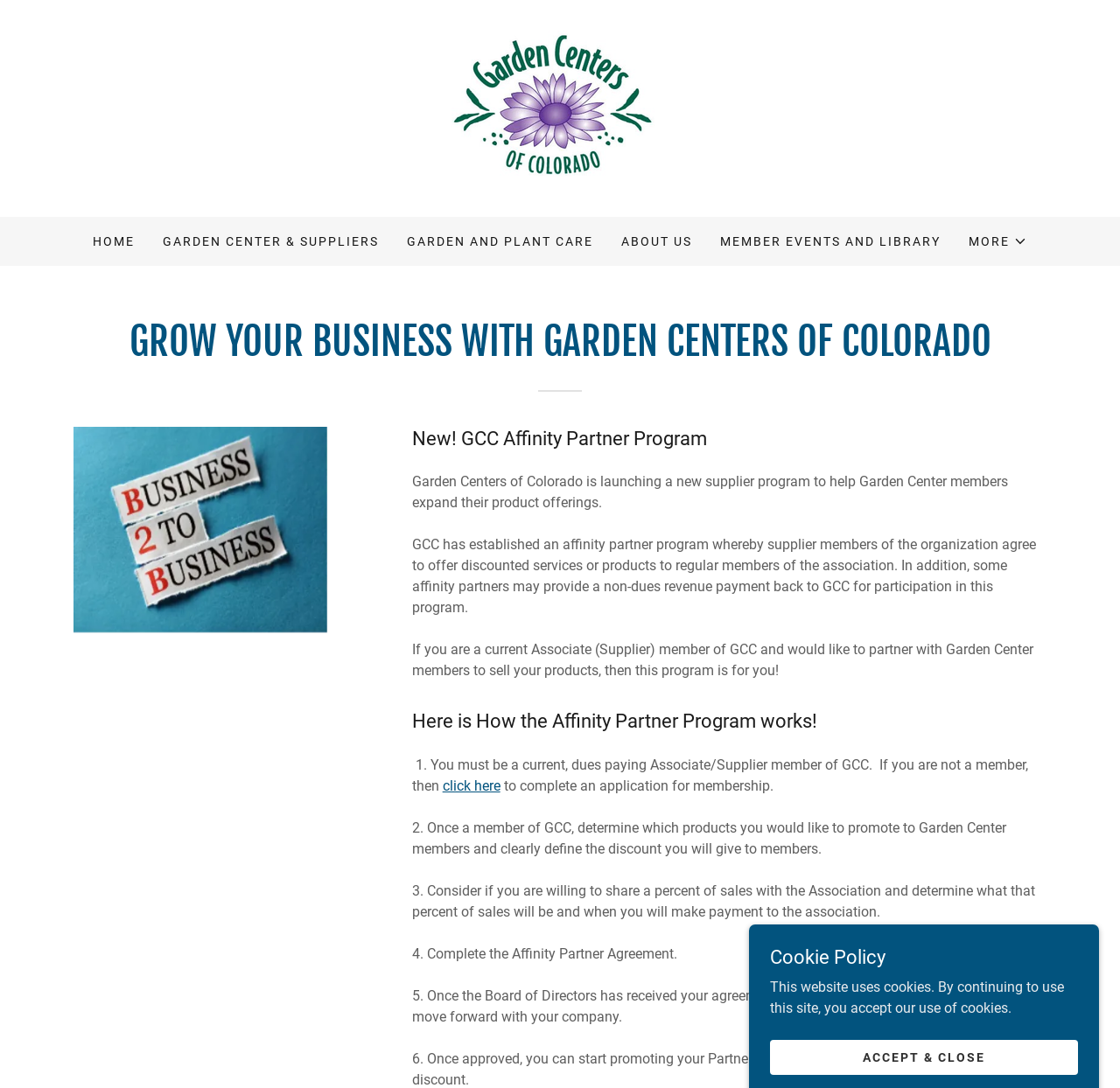Create a detailed narrative of the webpage’s visual and textual elements.

The webpage is titled "APP 2023" and appears to be related to Garden Centers of Colorado. At the top, there is a main section that spans the entire width of the page. Within this section, there are several links and an image. The links are arranged horizontally and include "Garden Centers of Colorado", "HOME", "GARDEN CENTER & SUPPLIERS", "GARDEN AND PLANT CARE", "ABOUT US", and "MEMBER EVENTS AND LIBRARY". The image is located to the left of the "Garden Centers of Colorado" link.

Below the main section, there is a large heading that reads "GROW YOUR BUSINESS WITH GARDEN CENTERS OF COLORADO". To the left of this heading, there is a smaller image. Below the heading, there are three paragraphs of text that describe a new supplier program offered by Garden Centers of Colorado. The program allows supplier members to offer discounted services or products to regular members of the association.

Following the paragraphs, there is a heading that reads "Here is How the Affinity Partner Program works!". Below this heading, there are six numbered steps that outline the process of becoming an affinity partner. Each step is described in a separate paragraph of text. There are also a few links and an image scattered throughout this section.

At the bottom of the page, there is a section related to the website's cookie policy. This section includes a heading, a paragraph of text, and a link to "ACCEPT & CLOSE".